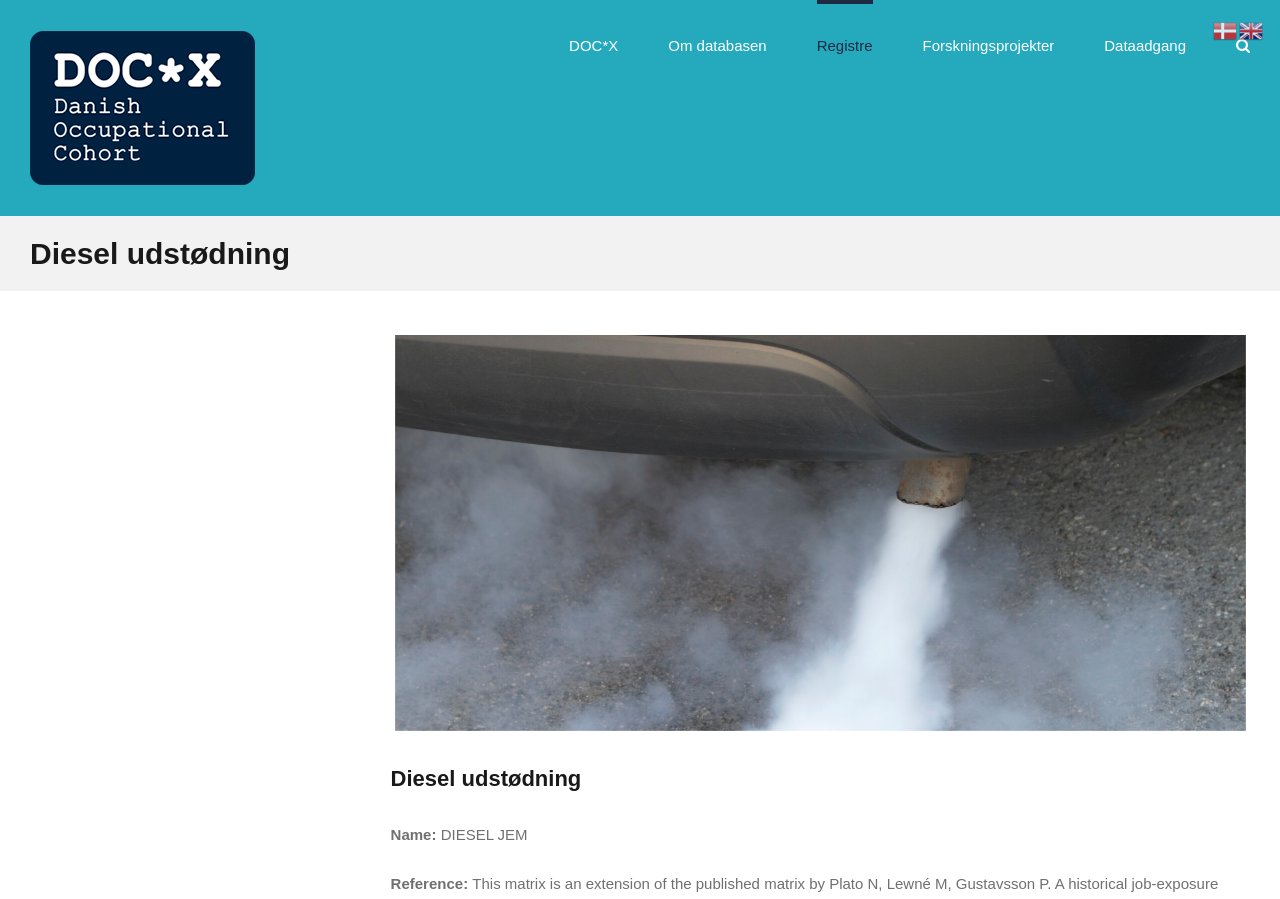Identify the bounding box of the HTML element described here: "Om databasen". Provide the coordinates as four float numbers between 0 and 1: [left, top, right, bottom].

[0.522, 0.0, 0.599, 0.097]